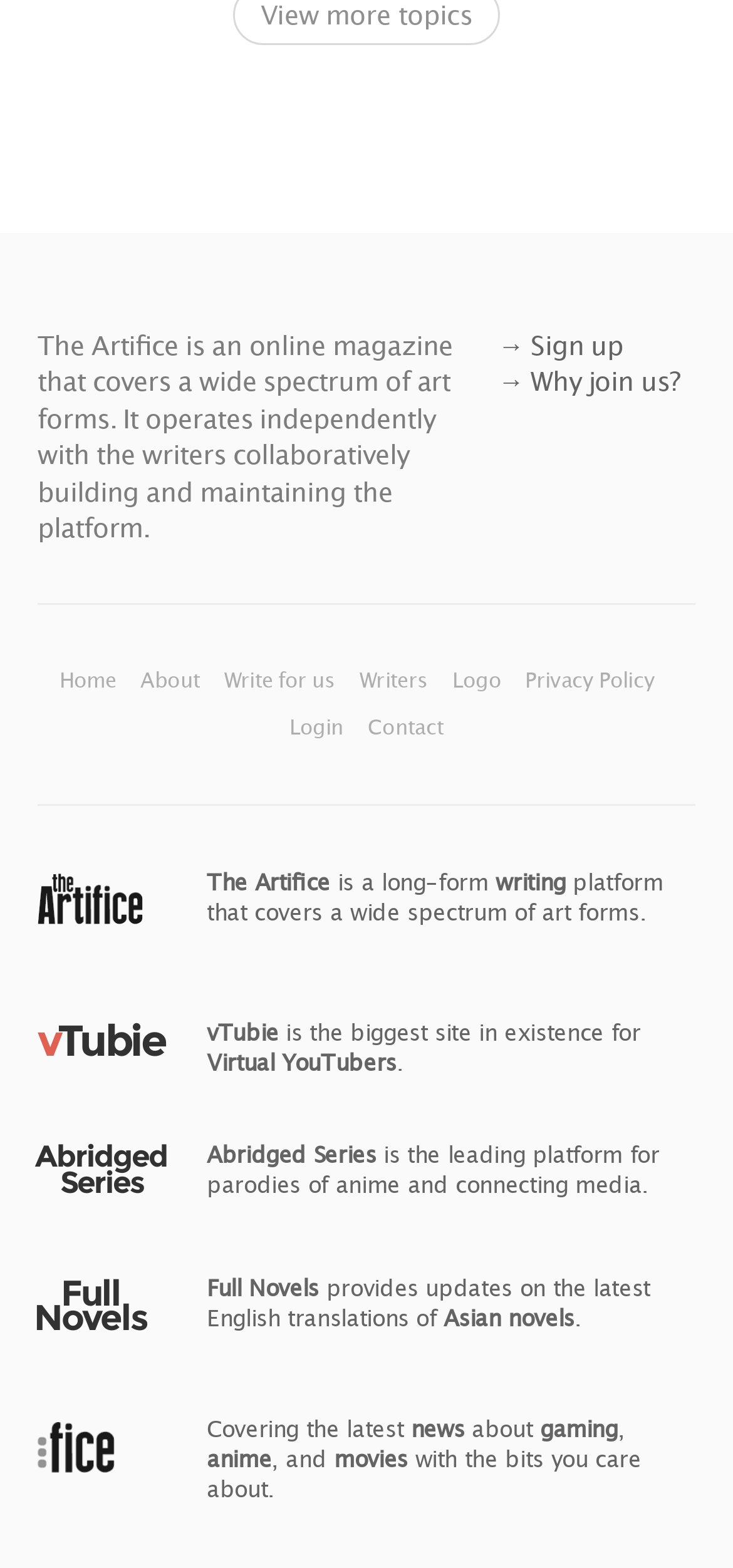What is the name of the online magazine?
Look at the image and provide a short answer using one word or a phrase.

The Artifice